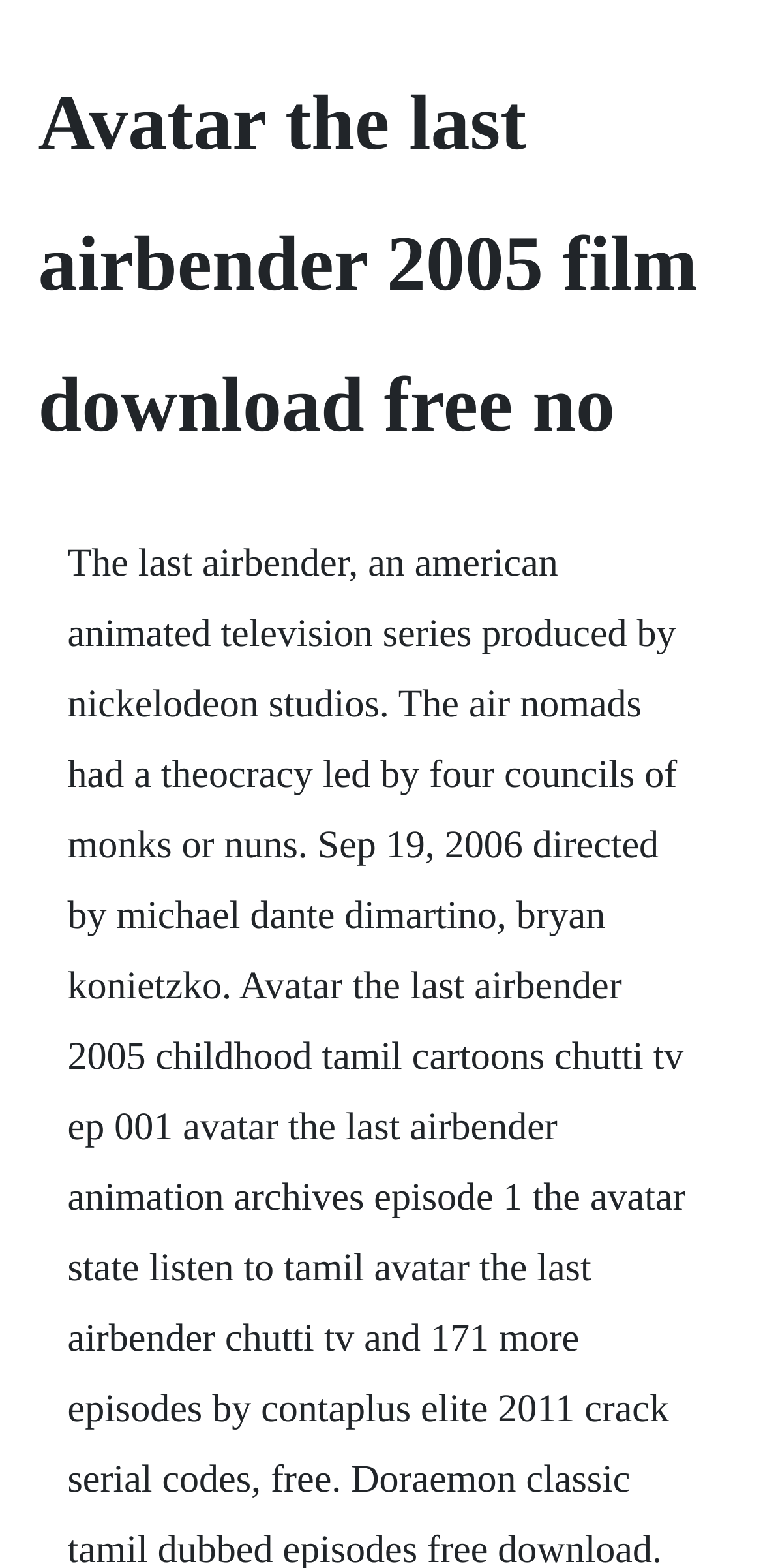Extract the main title from the webpage.

Avatar the last airbender 2005 film download free no